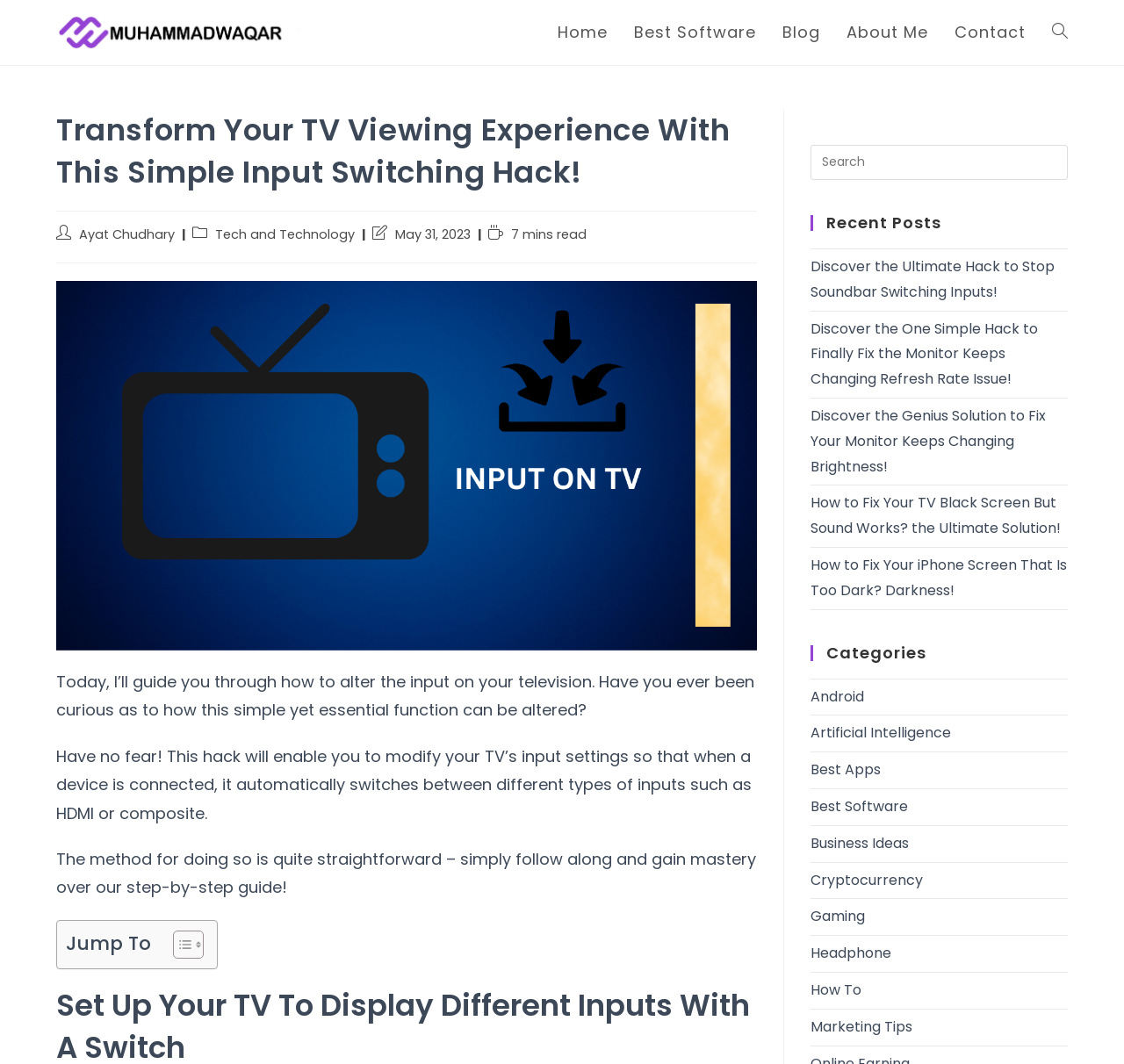Identify and provide the main heading of the webpage.

Transform Your TV Viewing Experience With This Simple Input Switching Hack!